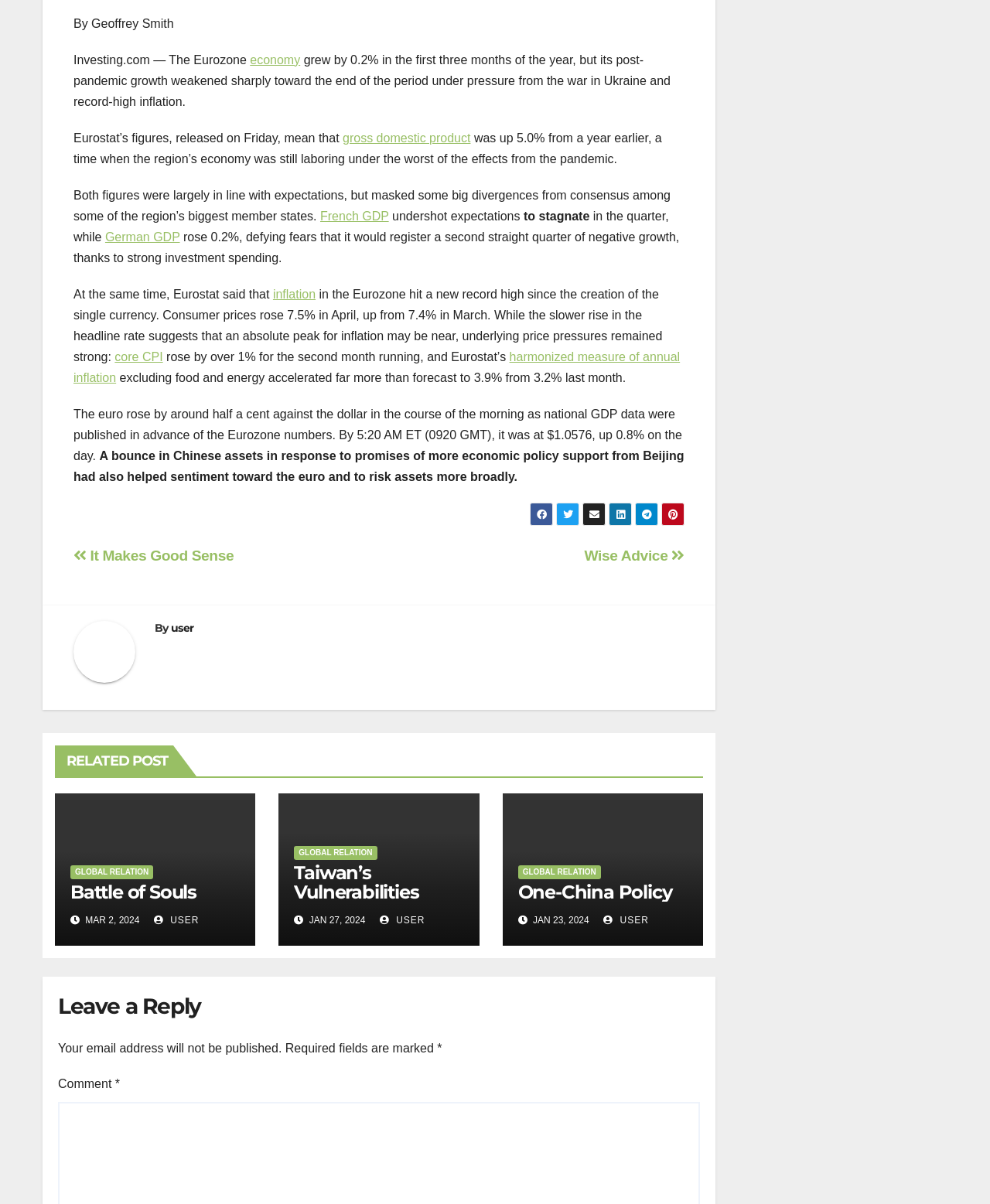Give the bounding box coordinates for this UI element: "gross domestic product". The coordinates should be four float numbers between 0 and 1, arranged as [left, top, right, bottom].

[0.346, 0.109, 0.475, 0.12]